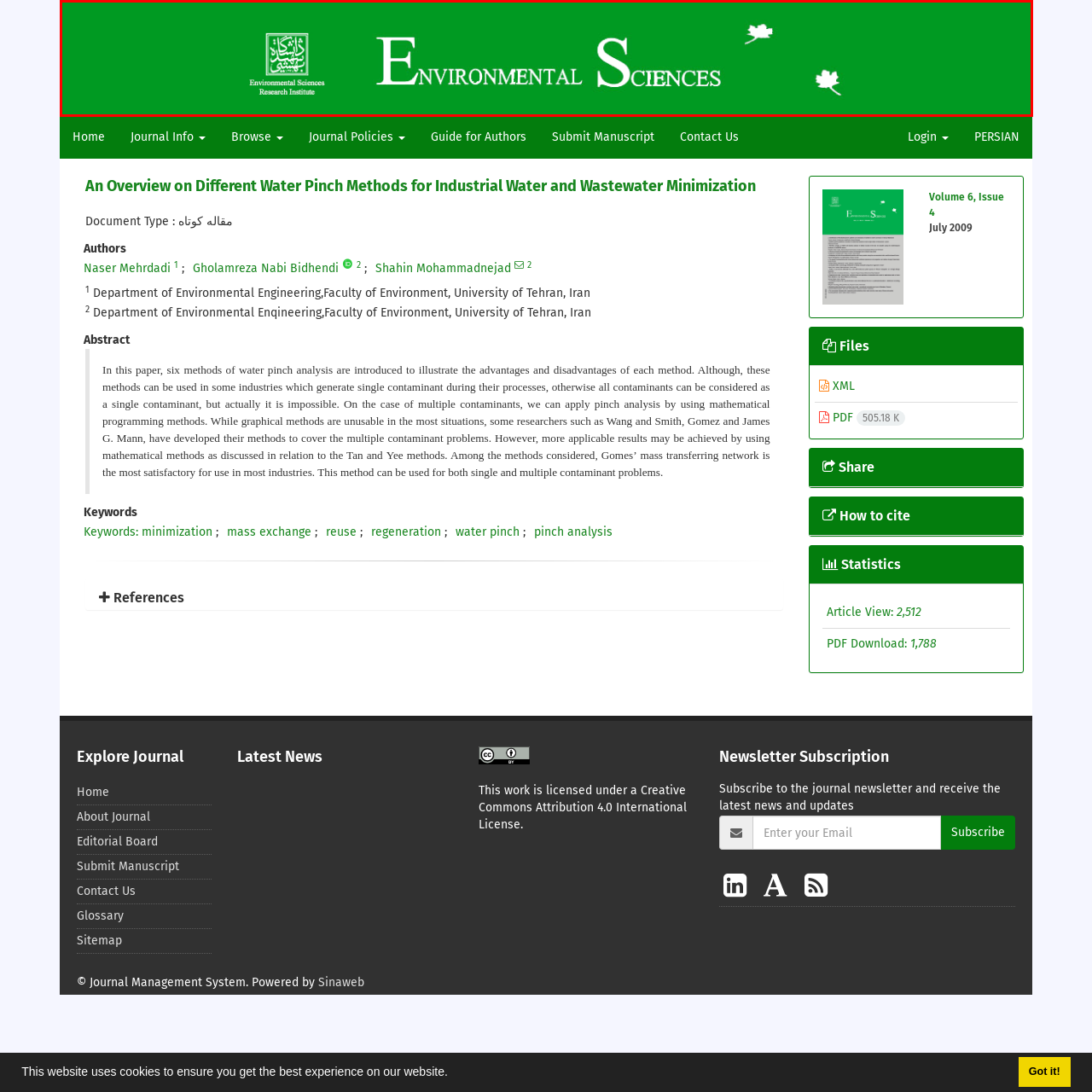What is located to the left of the title? Please look at the image within the red bounding box and provide a one-word or short-phrase answer based on what you see.

Logo of the Environmental Sciences Research Institute